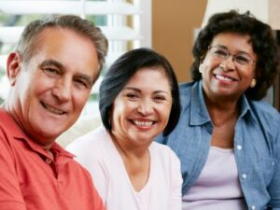What is the mood conveyed by the expressions of the three adults?
Based on the image, answer the question with as much detail as possible.

The caption describes the expressions of the three adults as cheerful, joyful, and bright, which collectively convey a sense of positivity and camaraderie among them.